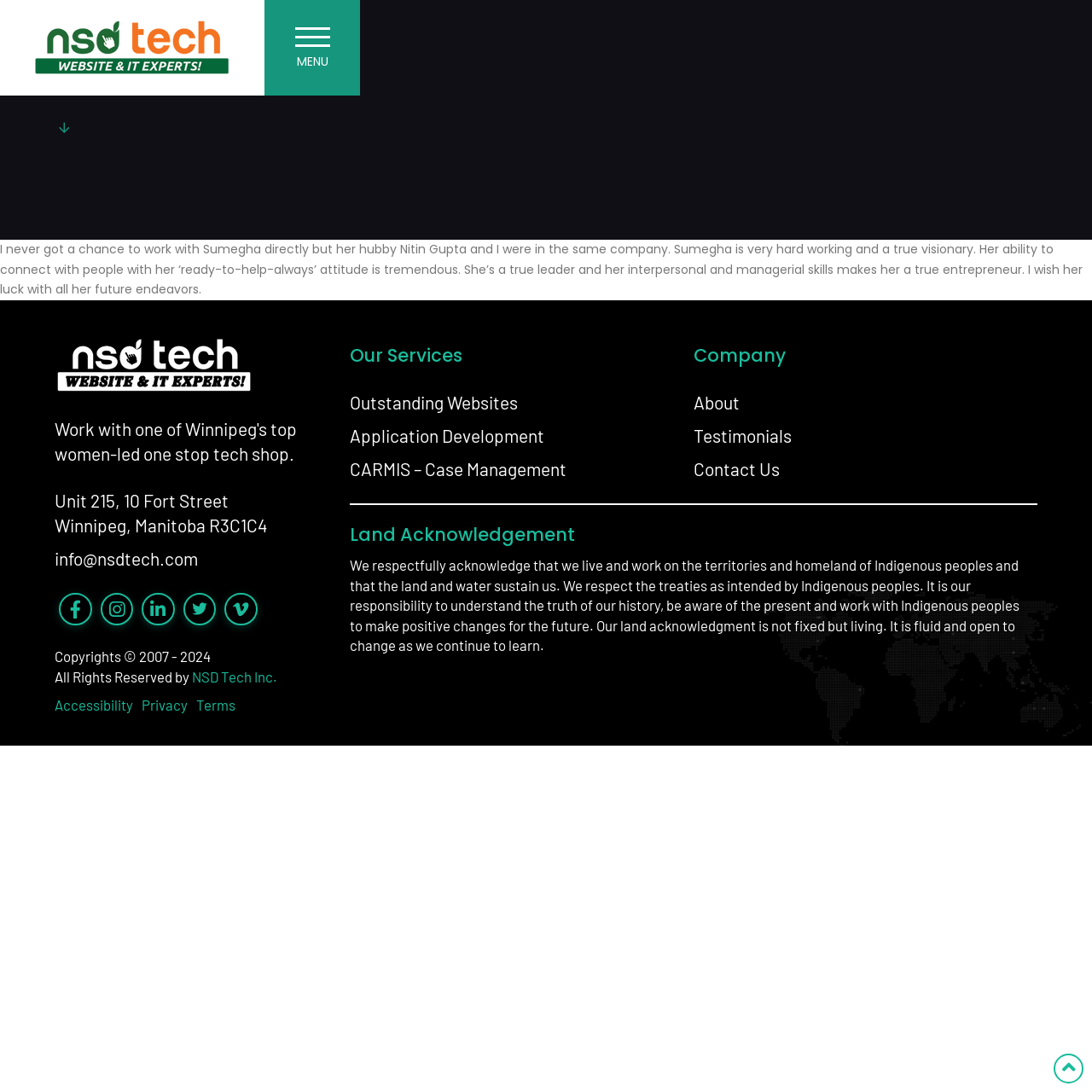Please determine the bounding box coordinates of the section I need to click to accomplish this instruction: "Contact NSD Tech Inc.".

[0.635, 0.414, 0.714, 0.445]